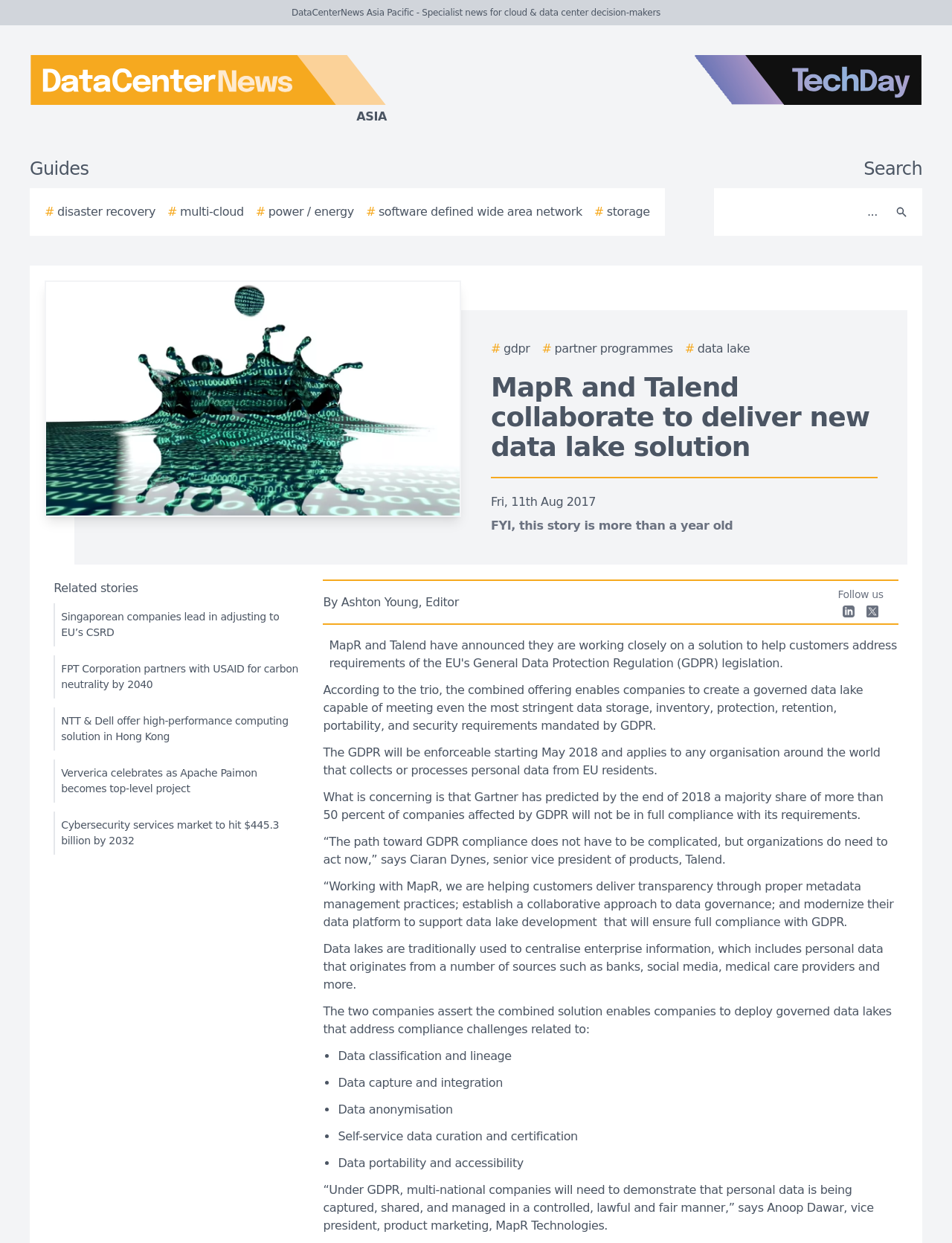What is the name of the logo on the top left corner?
Use the image to answer the question with a single word or phrase.

DataCenterNews Asia Pacific logo